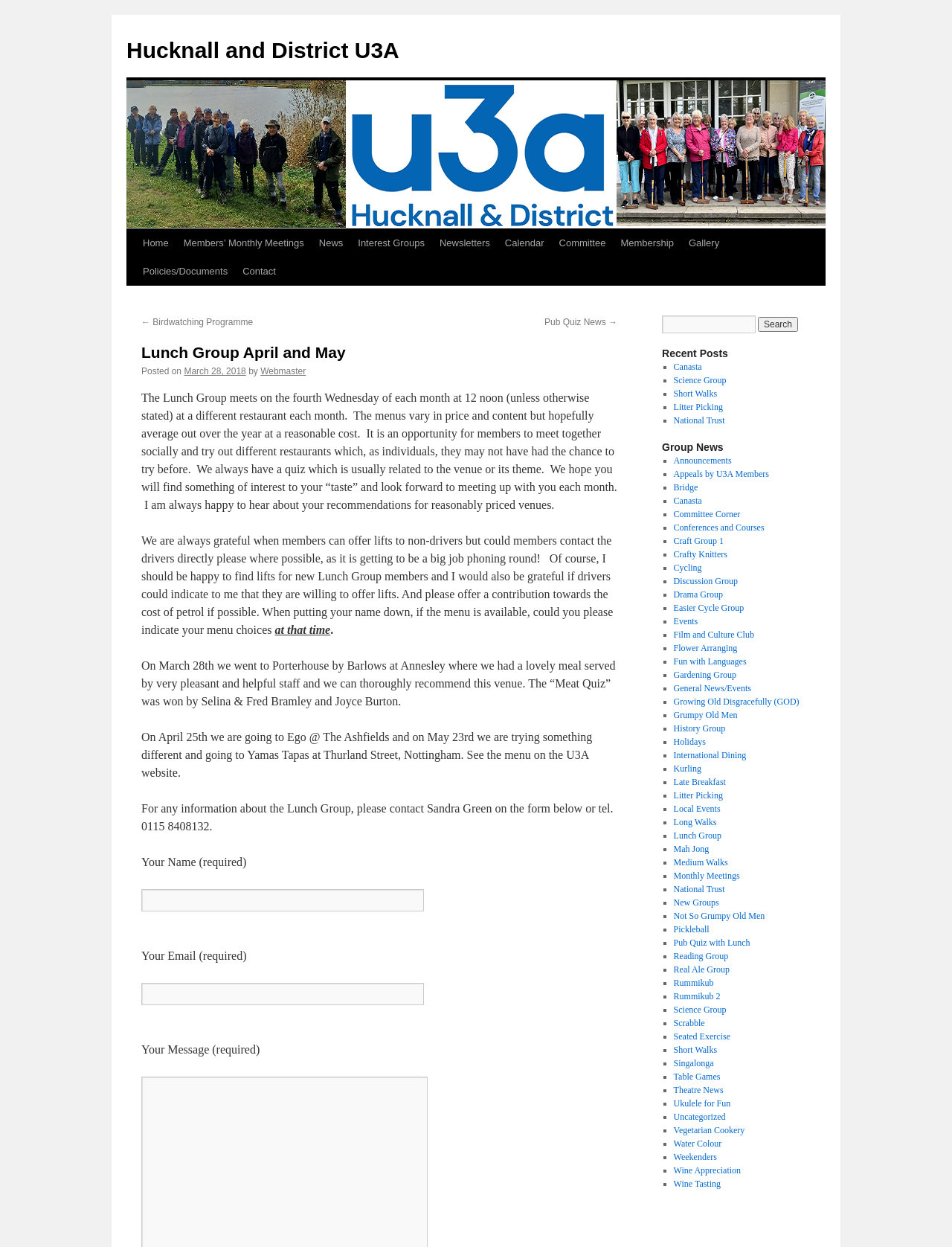Bounding box coordinates must be specified in the format (top-left x, top-left y, bottom-right x, bottom-right y). All values should be floating point numbers between 0 and 1. What are the bounding box coordinates of the UI element described as: Slashem-7E7 articles

None